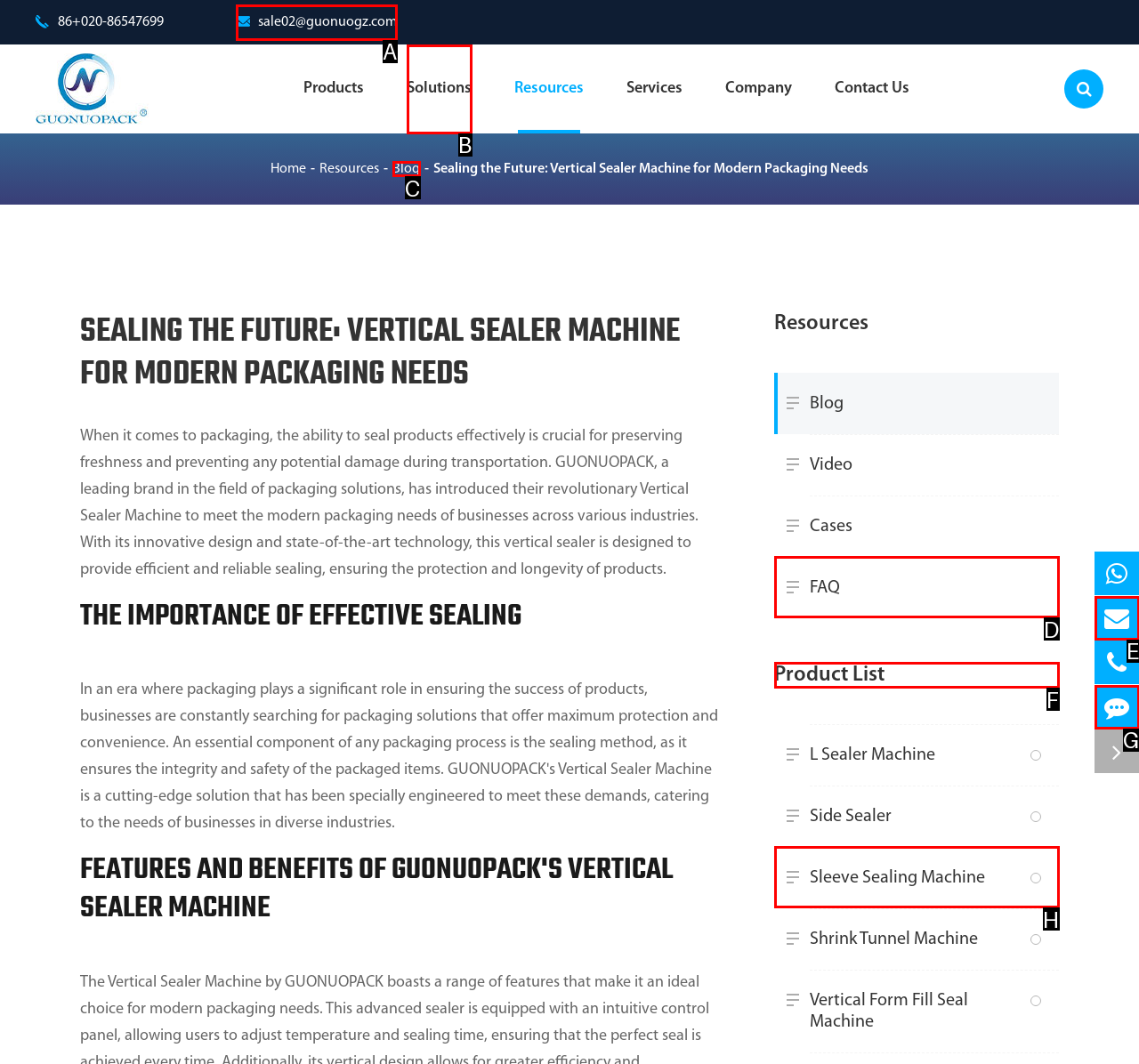What letter corresponds to the UI element to complete this task: Read the blog
Answer directly with the letter.

C